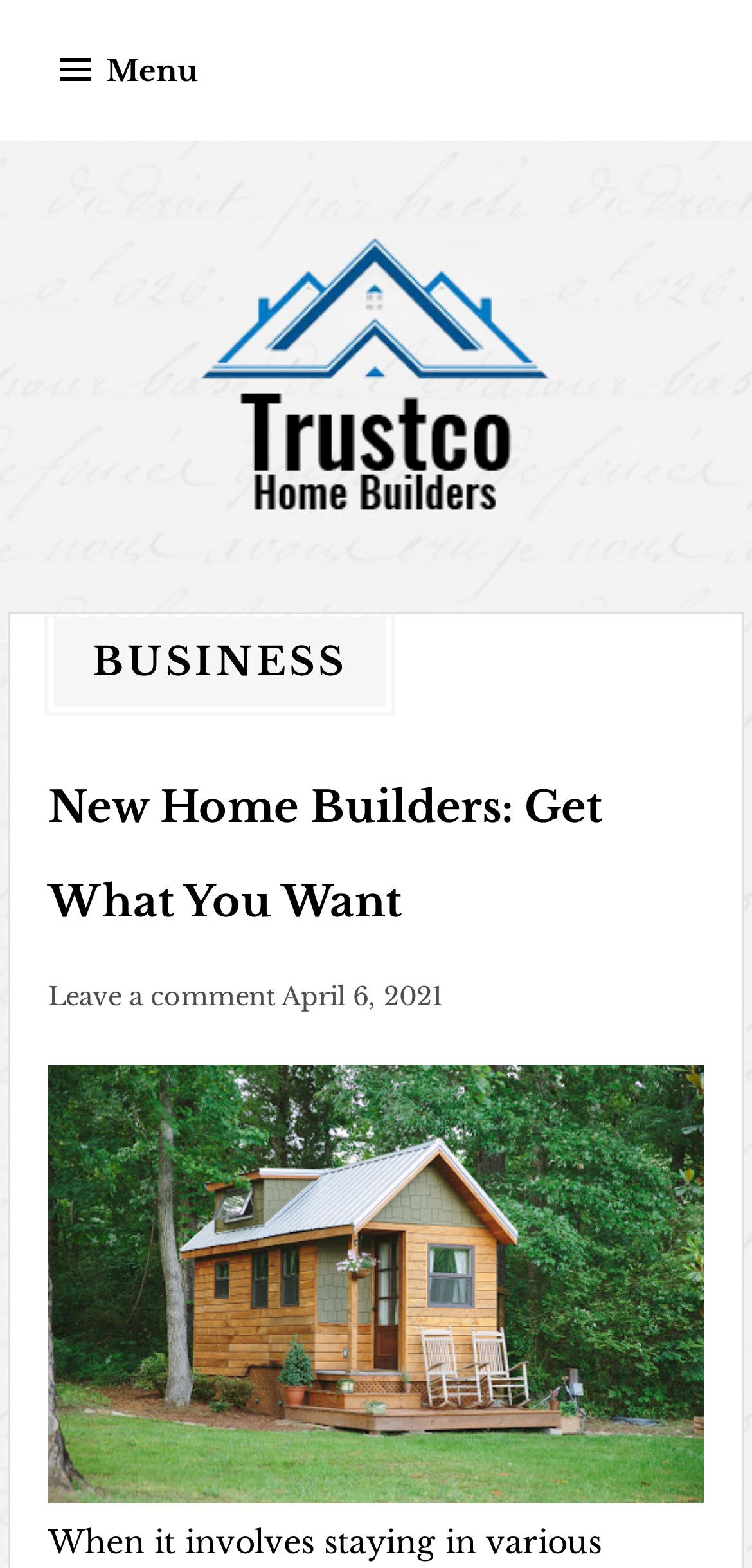What is the category of the webpage? Please answer the question using a single word or phrase based on the image.

Business